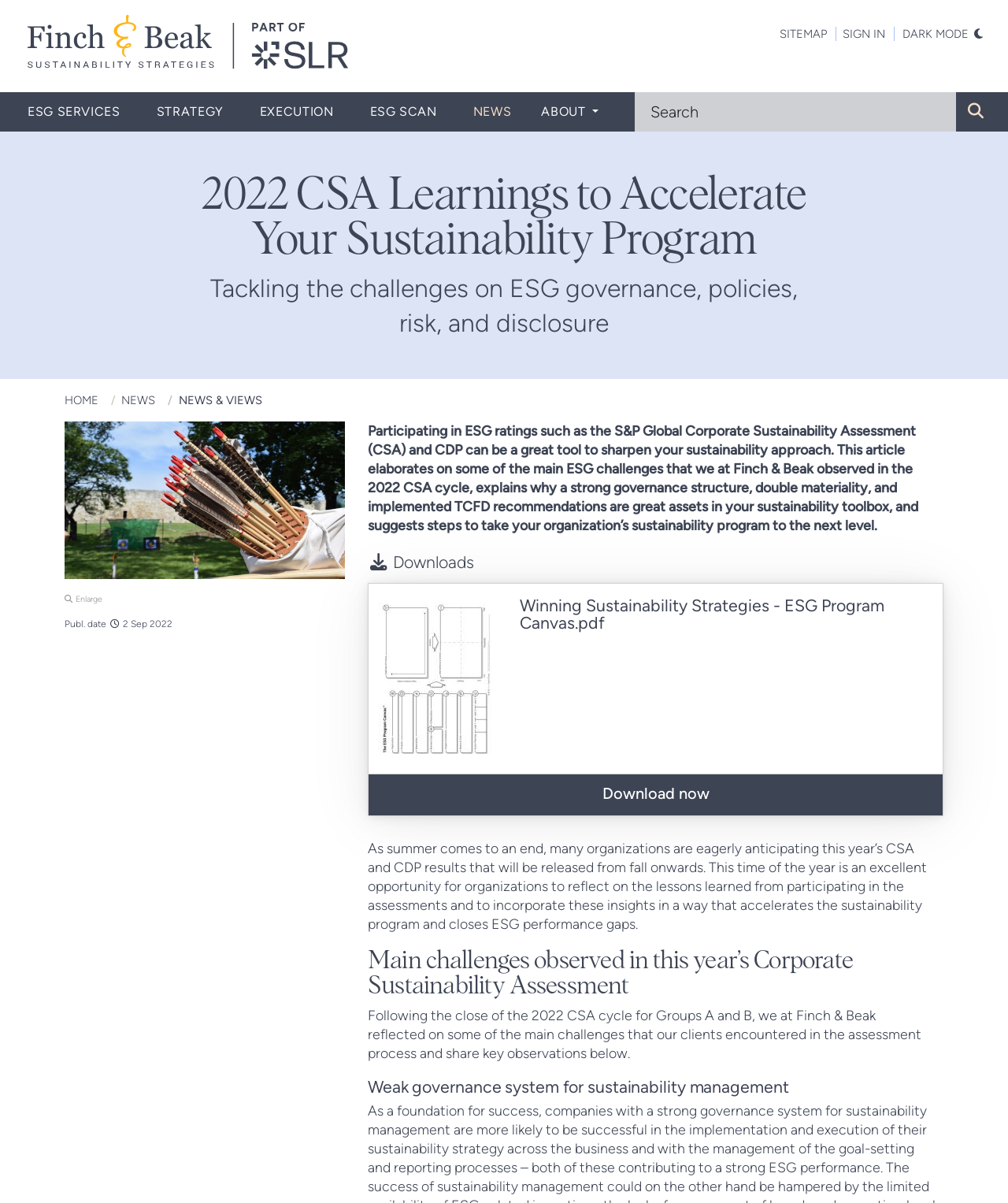Identify the bounding box coordinates for the UI element described by the following text: "News & Views". Provide the coordinates as four float numbers between 0 and 1, in the format [left, top, right, bottom].

[0.177, 0.327, 0.26, 0.339]